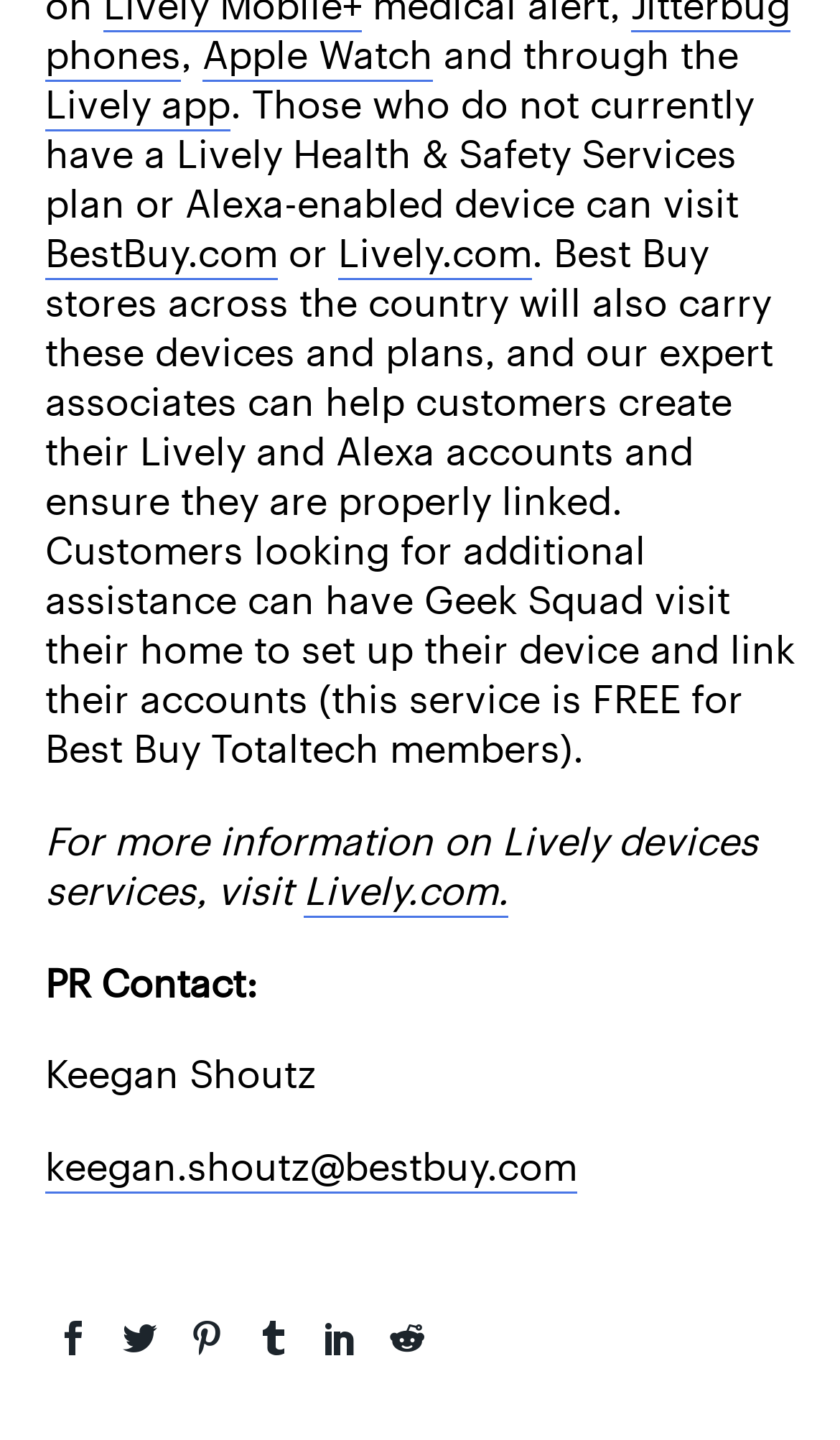Provide the bounding box coordinates for the area that should be clicked to complete the instruction: "Contact PR representative".

[0.054, 0.793, 0.687, 0.829]